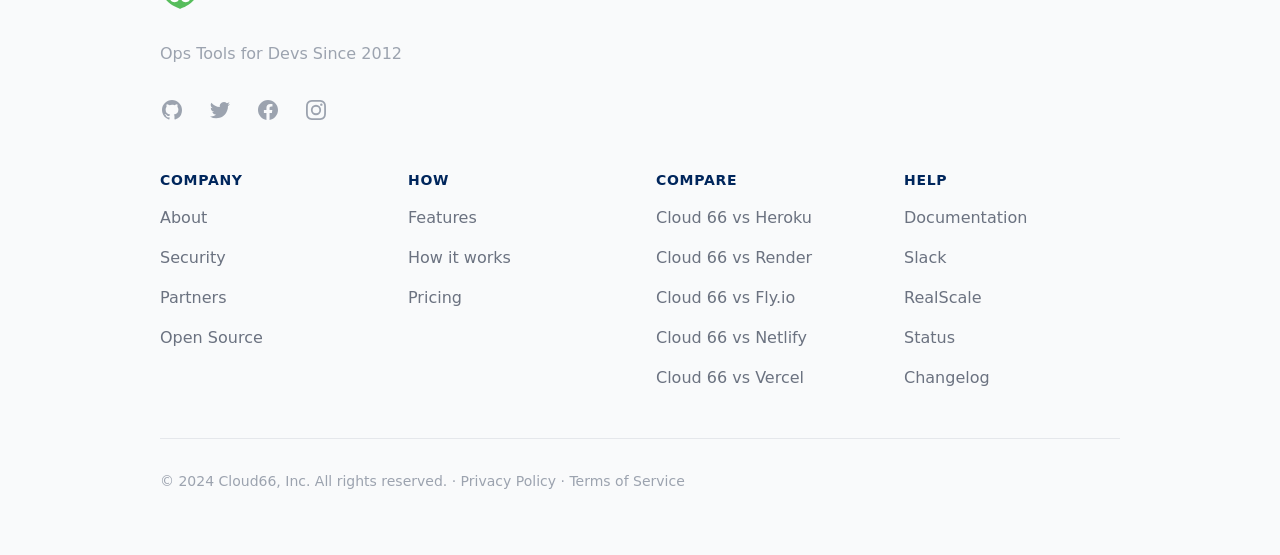Identify the bounding box coordinates of the area that should be clicked in order to complete the given instruction: "Check the features". The bounding box coordinates should be four float numbers between 0 and 1, i.e., [left, top, right, bottom].

[0.319, 0.375, 0.372, 0.409]